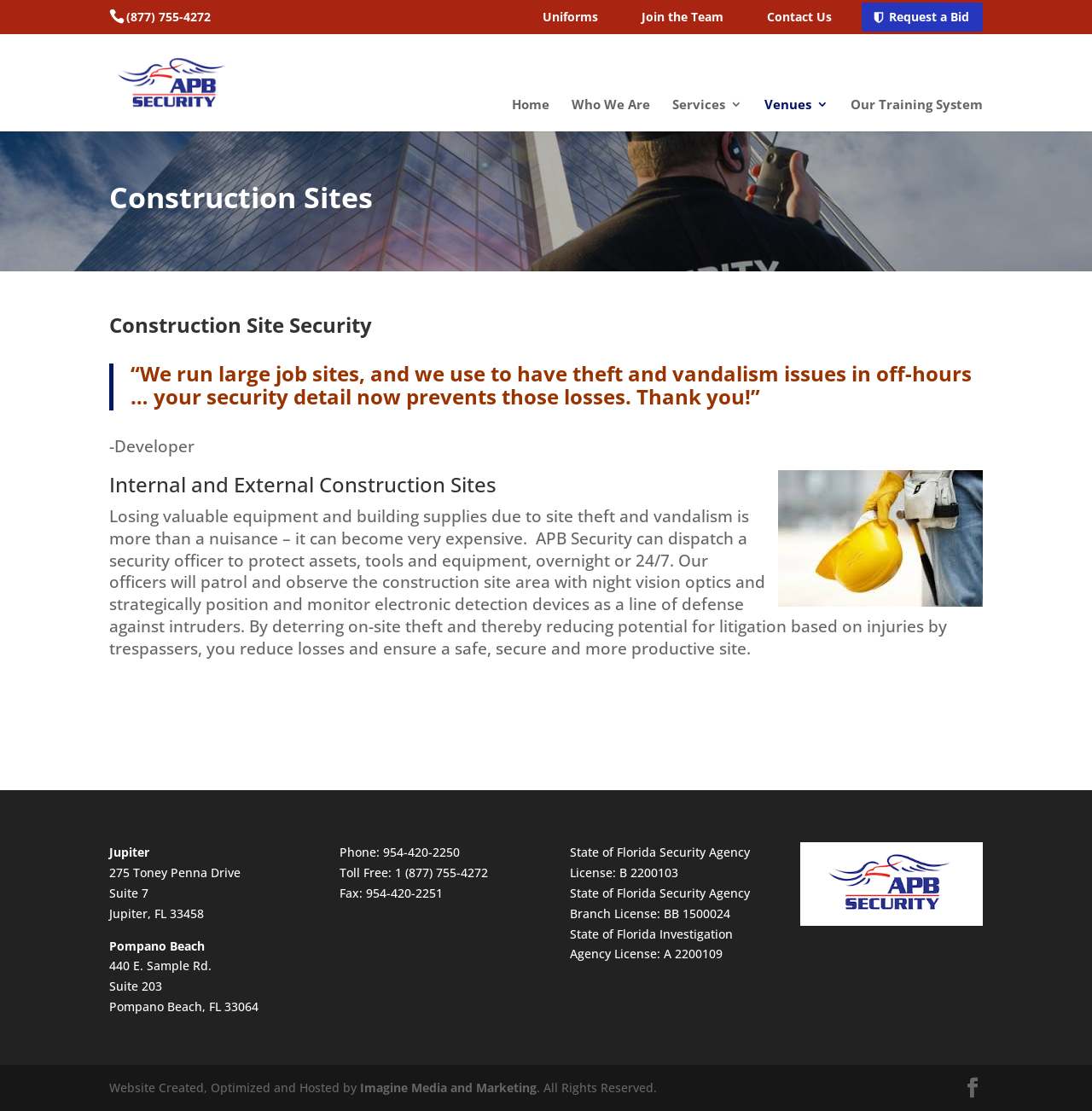Please determine the bounding box coordinates of the element to click in order to execute the following instruction: "Call the phone number". The coordinates should be four float numbers between 0 and 1, specified as [left, top, right, bottom].

[0.116, 0.008, 0.193, 0.022]